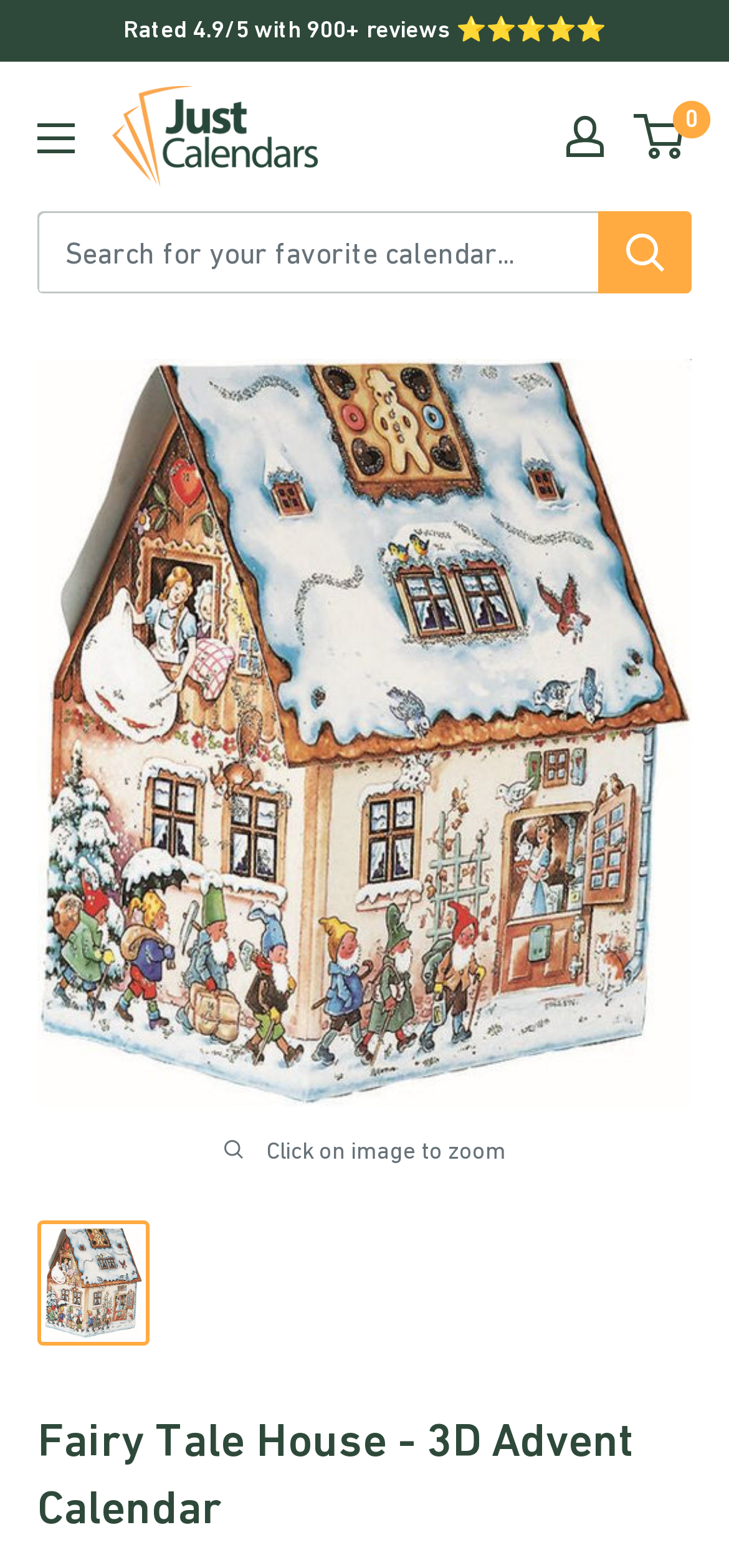Kindly determine the bounding box coordinates for the area that needs to be clicked to execute this instruction: "View my account".

[0.777, 0.074, 0.828, 0.1]